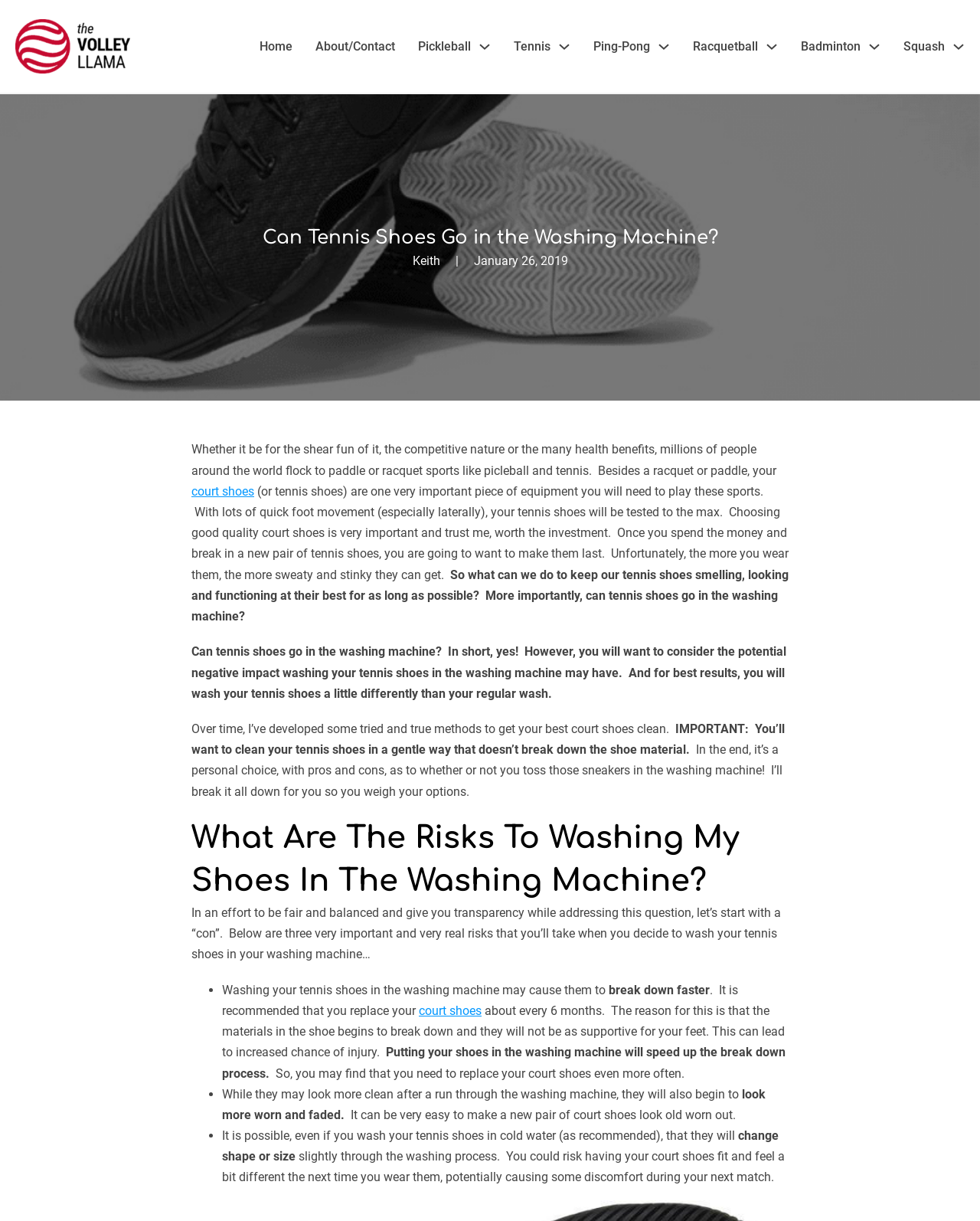Determine the bounding box coordinates of the region that needs to be clicked to achieve the task: "Click on the 'ESL & IoT Display' link".

None